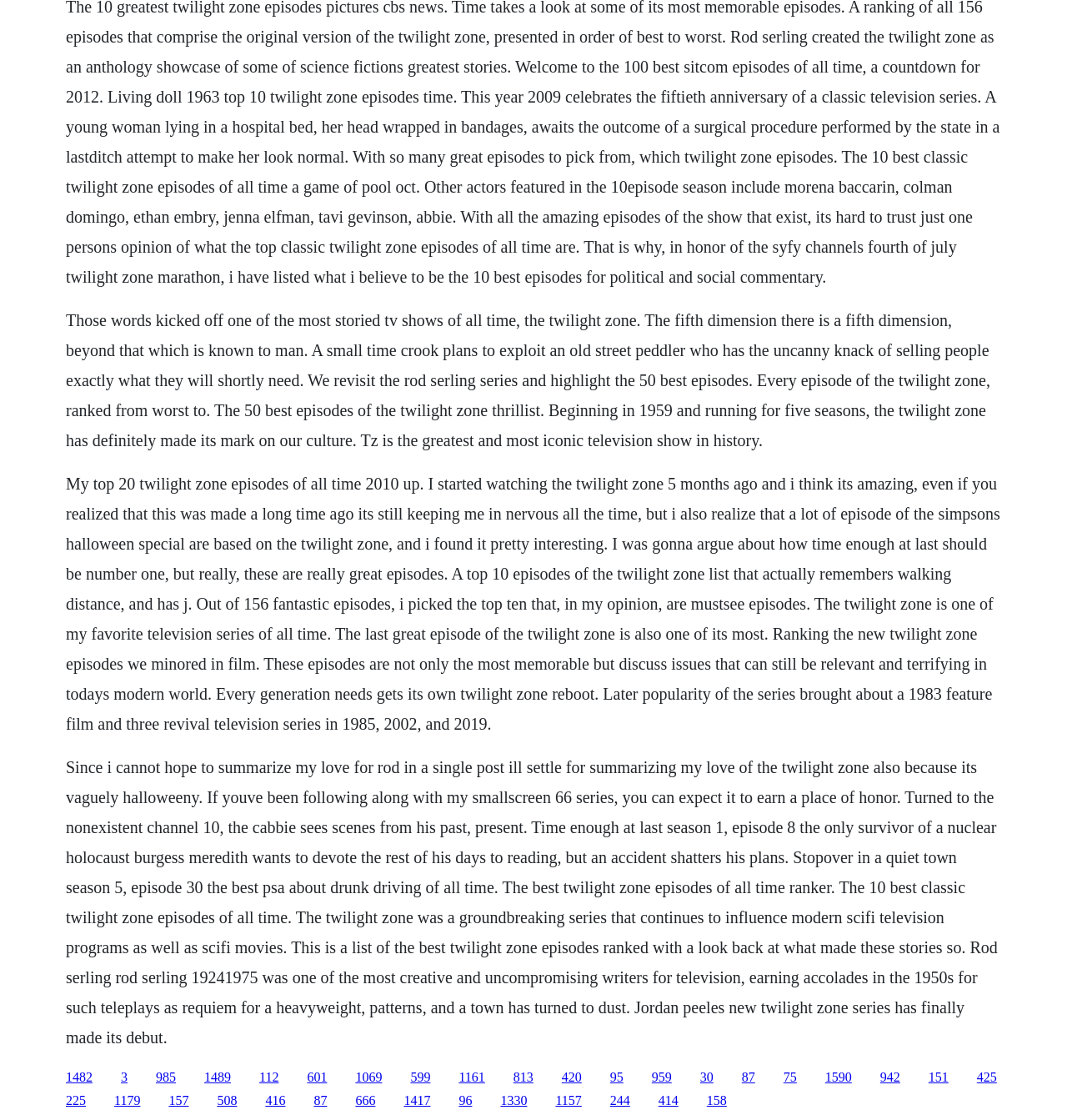What is the topic of the webpage?
Kindly give a detailed and elaborate answer to the question.

Based on the text content of the webpage, it appears to be discussing the TV show 'The Twilight Zone', its history, and its episodes.